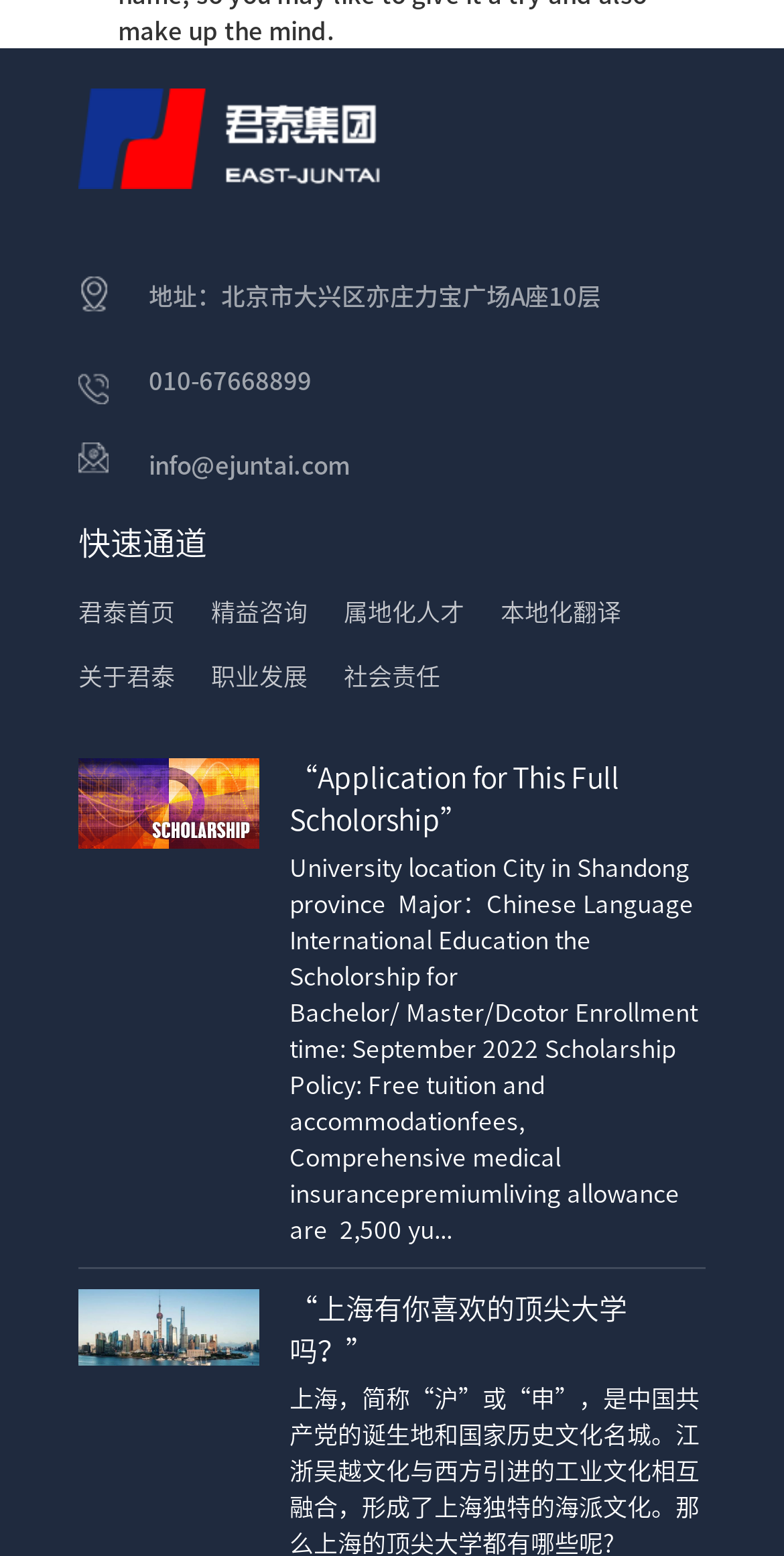What is the topic of the first news article?
Using the visual information, reply with a single word or short phrase.

Scholarship